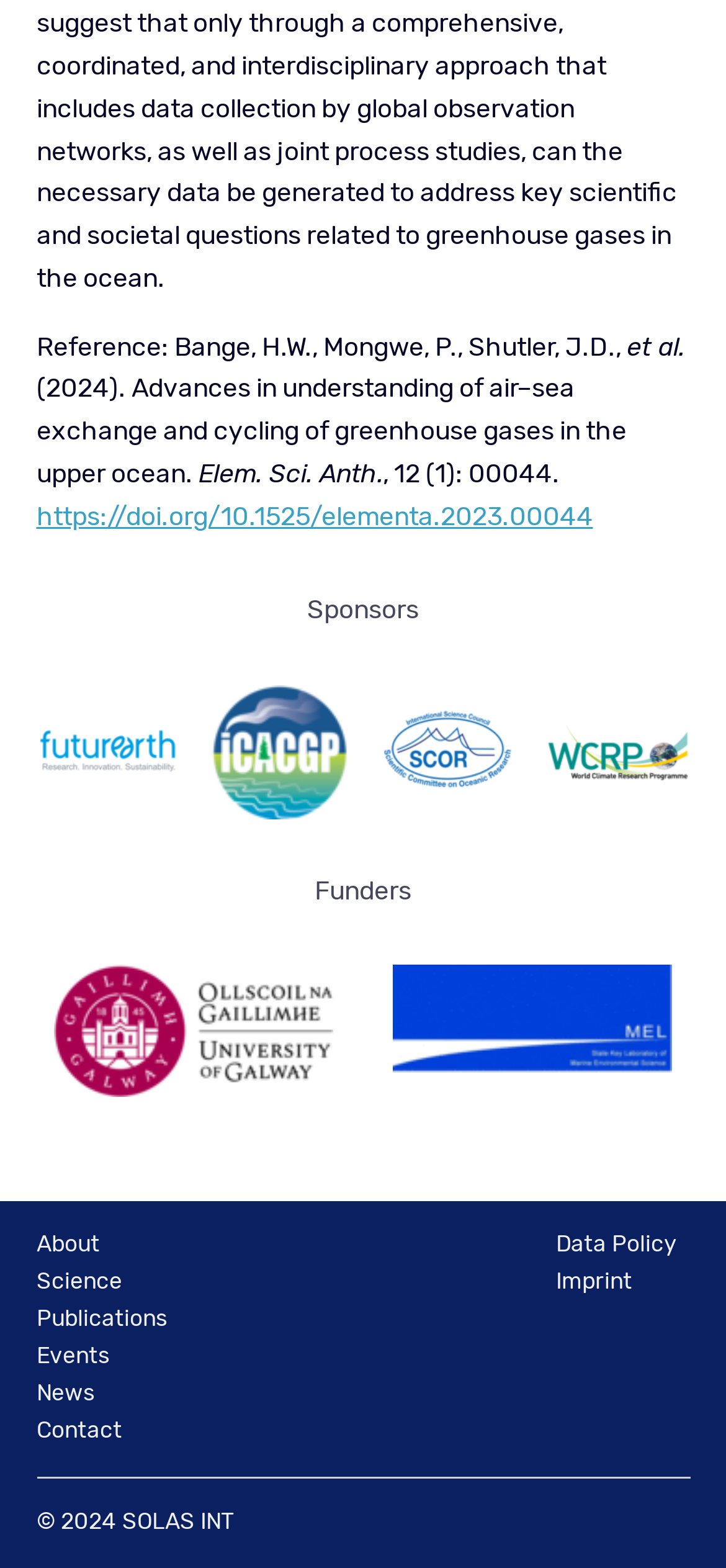Determine the bounding box coordinates of the clickable element necessary to fulfill the instruction: "Read about imprint". Provide the coordinates as four float numbers within the 0 to 1 range, i.e., [left, top, right, bottom].

[0.765, 0.807, 0.95, 0.83]